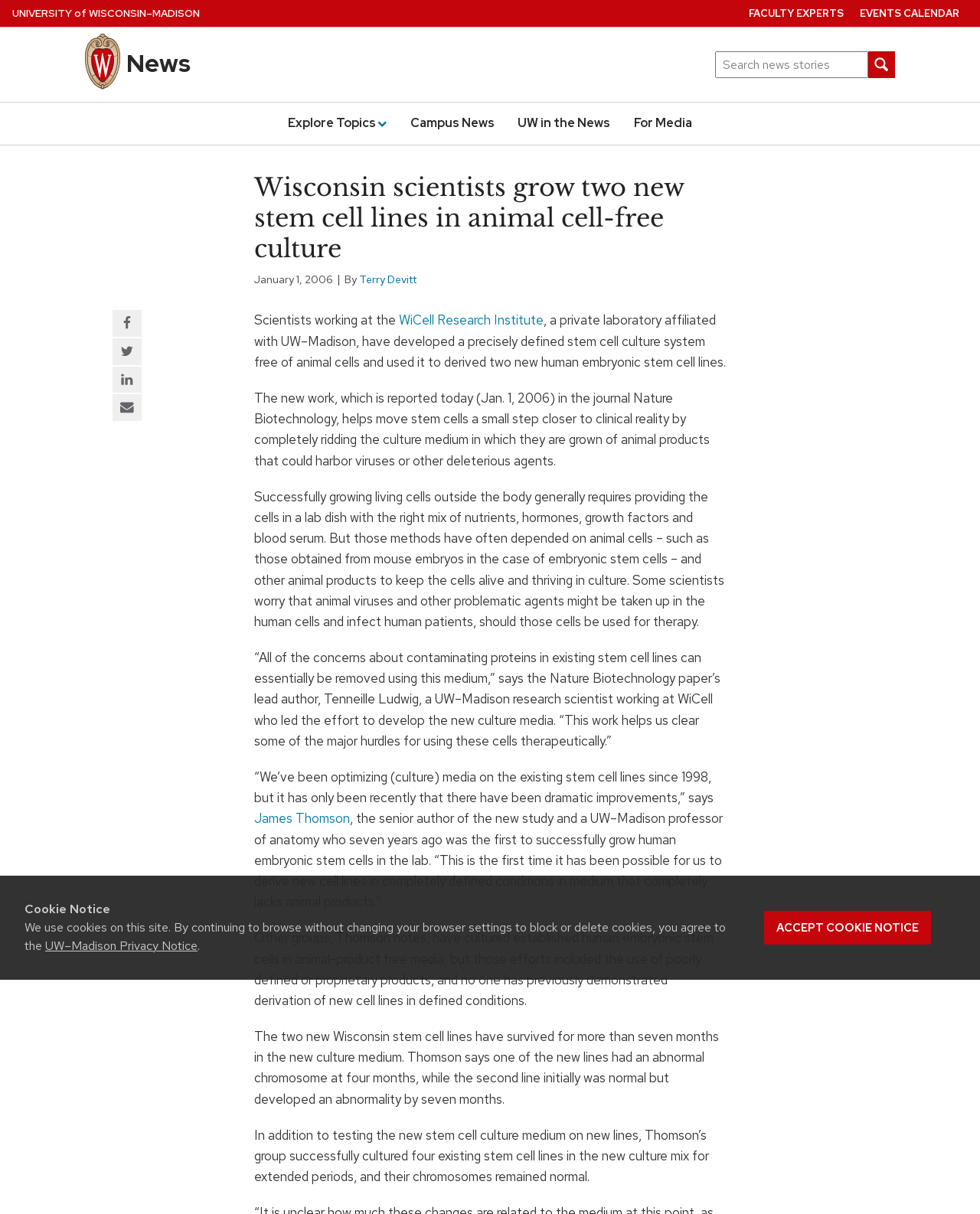What is the name of the university?
Analyze the image and provide a thorough answer to the question.

I found the answer by looking at the navigation element 'Link to university home page' which contains the static text 'UNIVERSITY' and 'WISCONSIN–MADISON'.